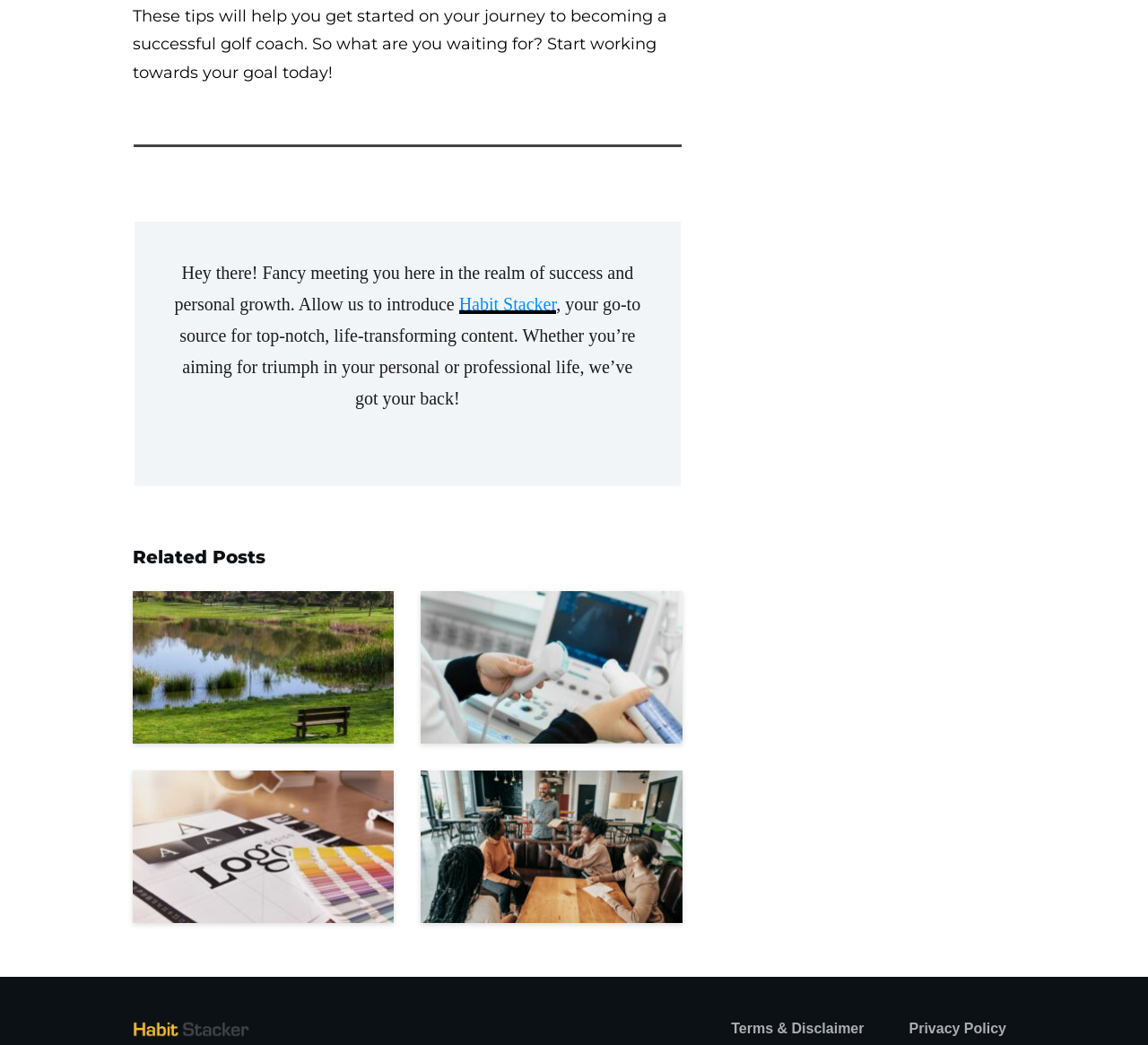What is the purpose of this webpage?
Refer to the image and answer the question using a single word or phrase.

Golf coaching